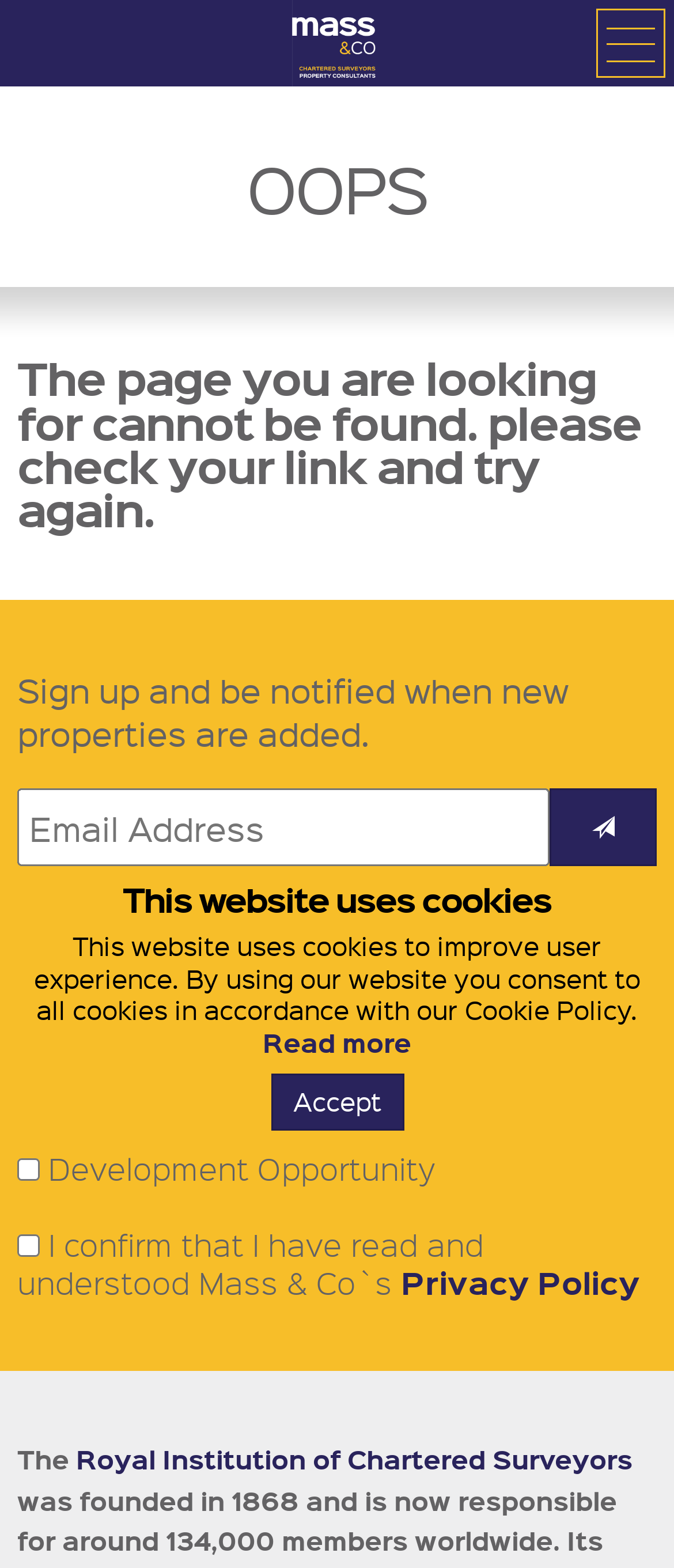Answer this question using a single word or a brief phrase:
How many types of properties can be selected?

9